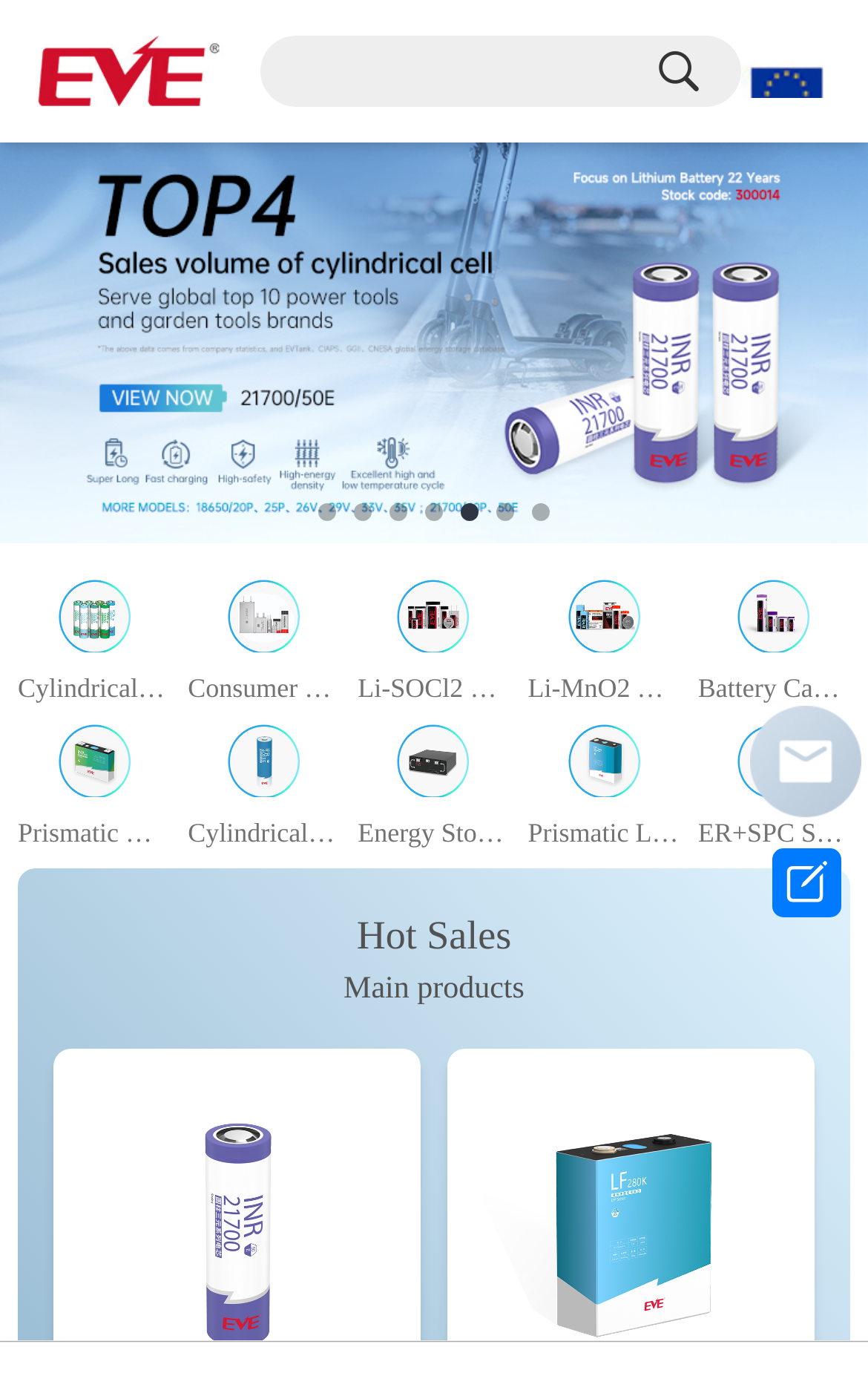Use a single word or phrase to answer the question:
What is the text above the 'Cylindrical Cell' image?

None